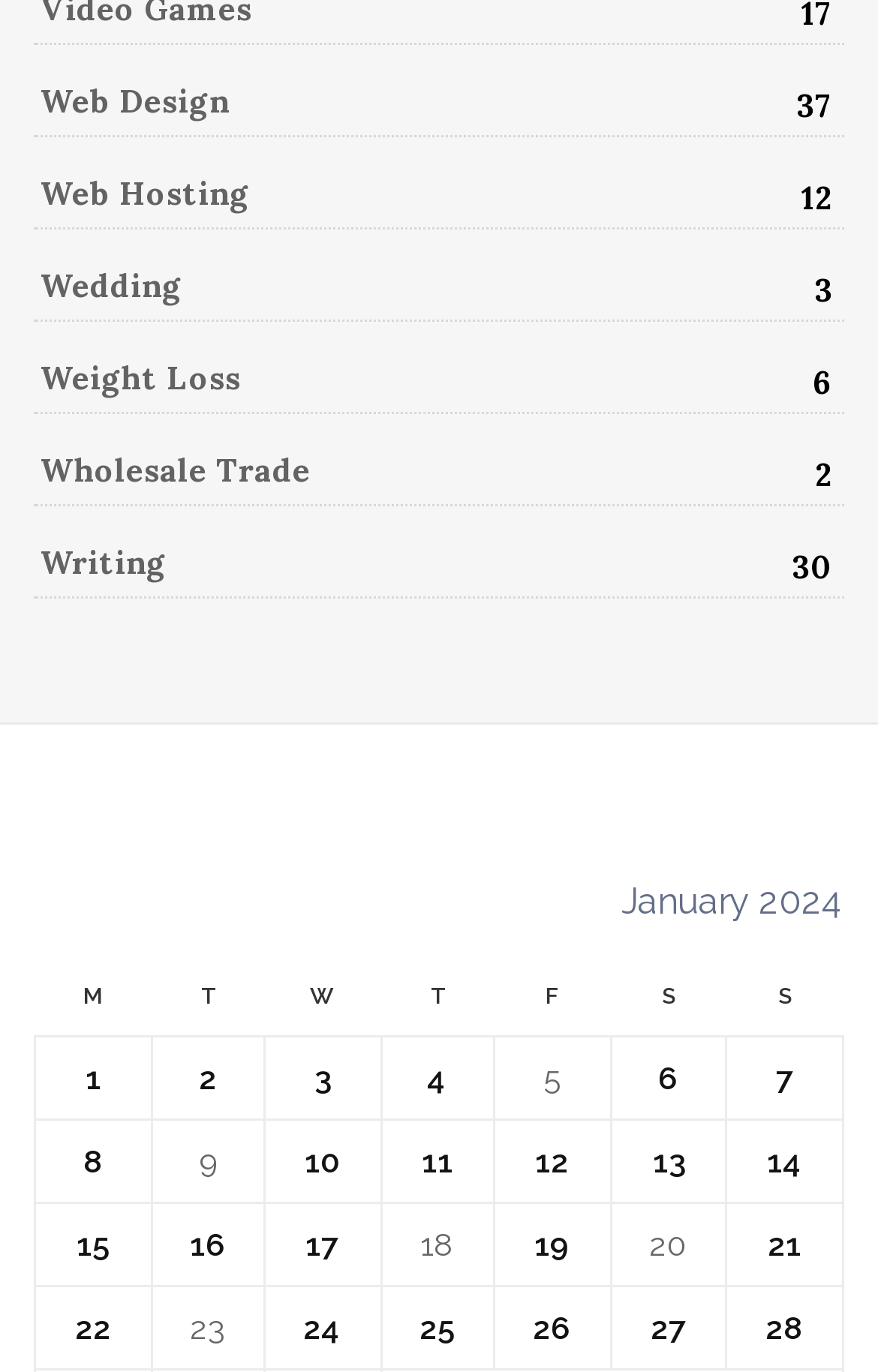Can you find the bounding box coordinates for the element that needs to be clicked to execute this instruction: "View posts published on January 15, 2024"? The coordinates should be given as four float numbers between 0 and 1, i.e., [left, top, right, bottom].

[0.04, 0.877, 0.172, 0.938]